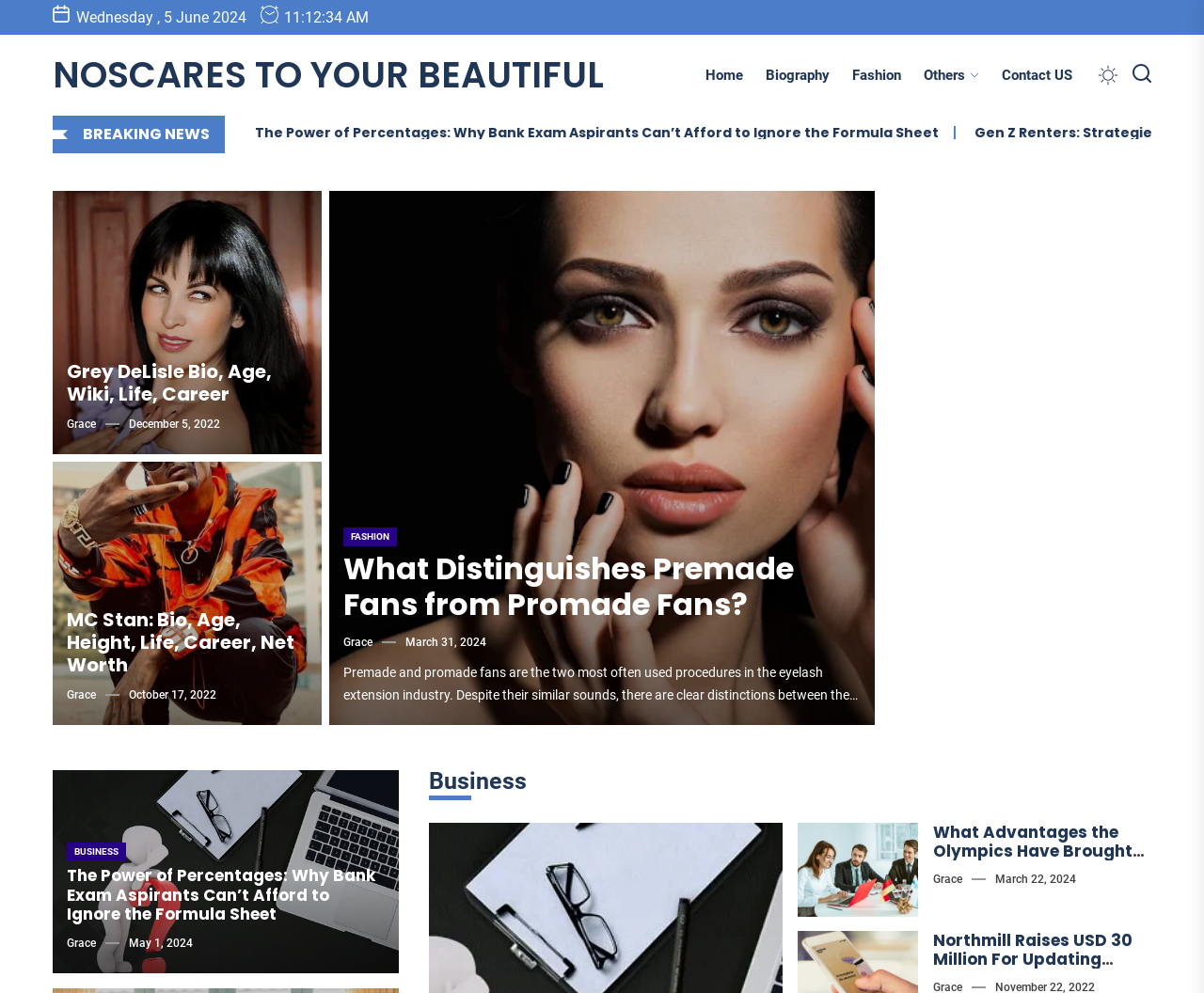Using the webpage screenshot, find the UI element described by Biography. Provide the bounding box coordinates in the format (top-left x, top-left y, bottom-right x, bottom-right y), ensuring all values are floating point numbers between 0 and 1.

[0.627, 0.064, 0.698, 0.087]